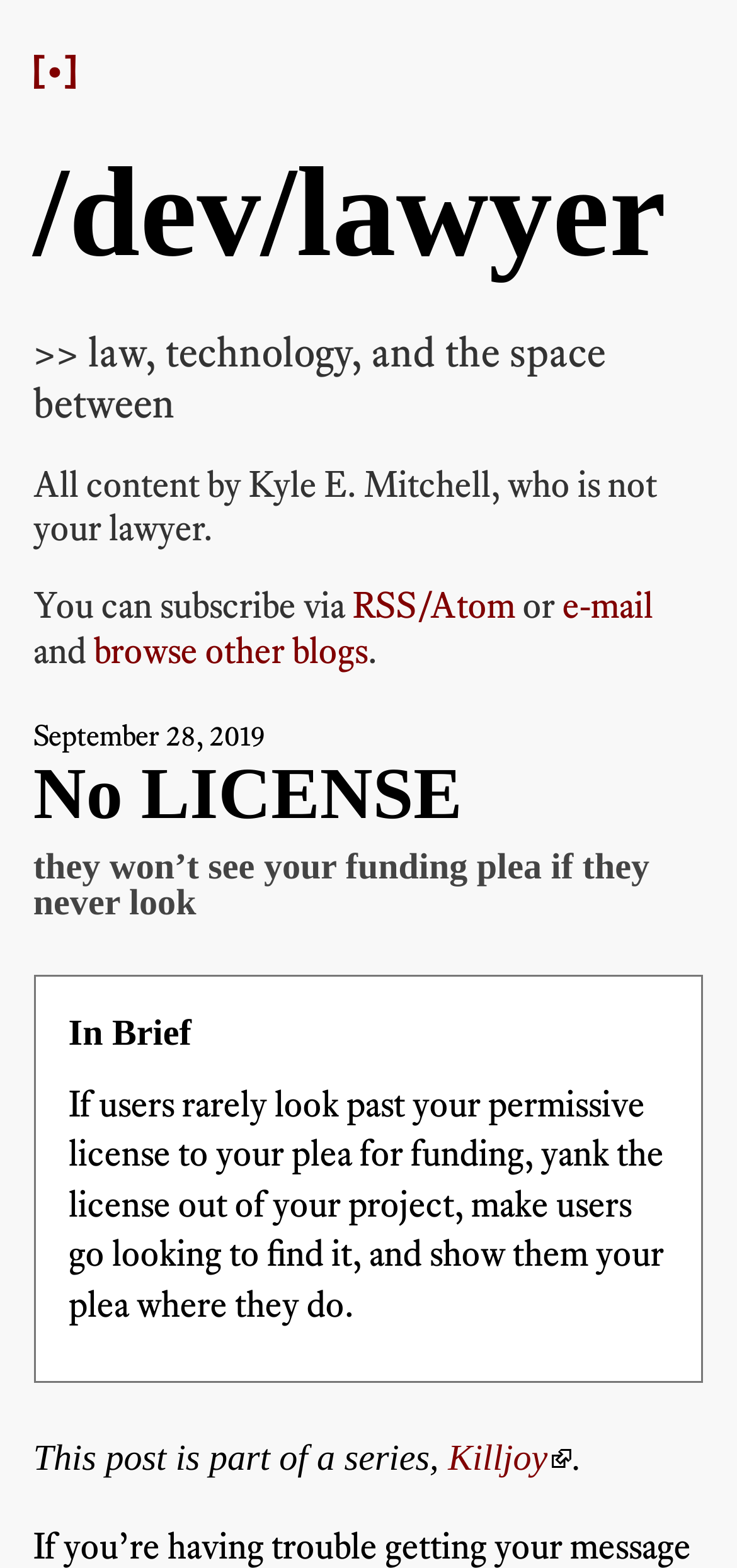Who is the author of the blog?
Look at the image and provide a detailed response to the question.

The author of the blog is mentioned in the text 'All content by' followed by a link to 'Kyle E. Mitchell', indicating that Kyle E. Mitchell is the author of the blog.